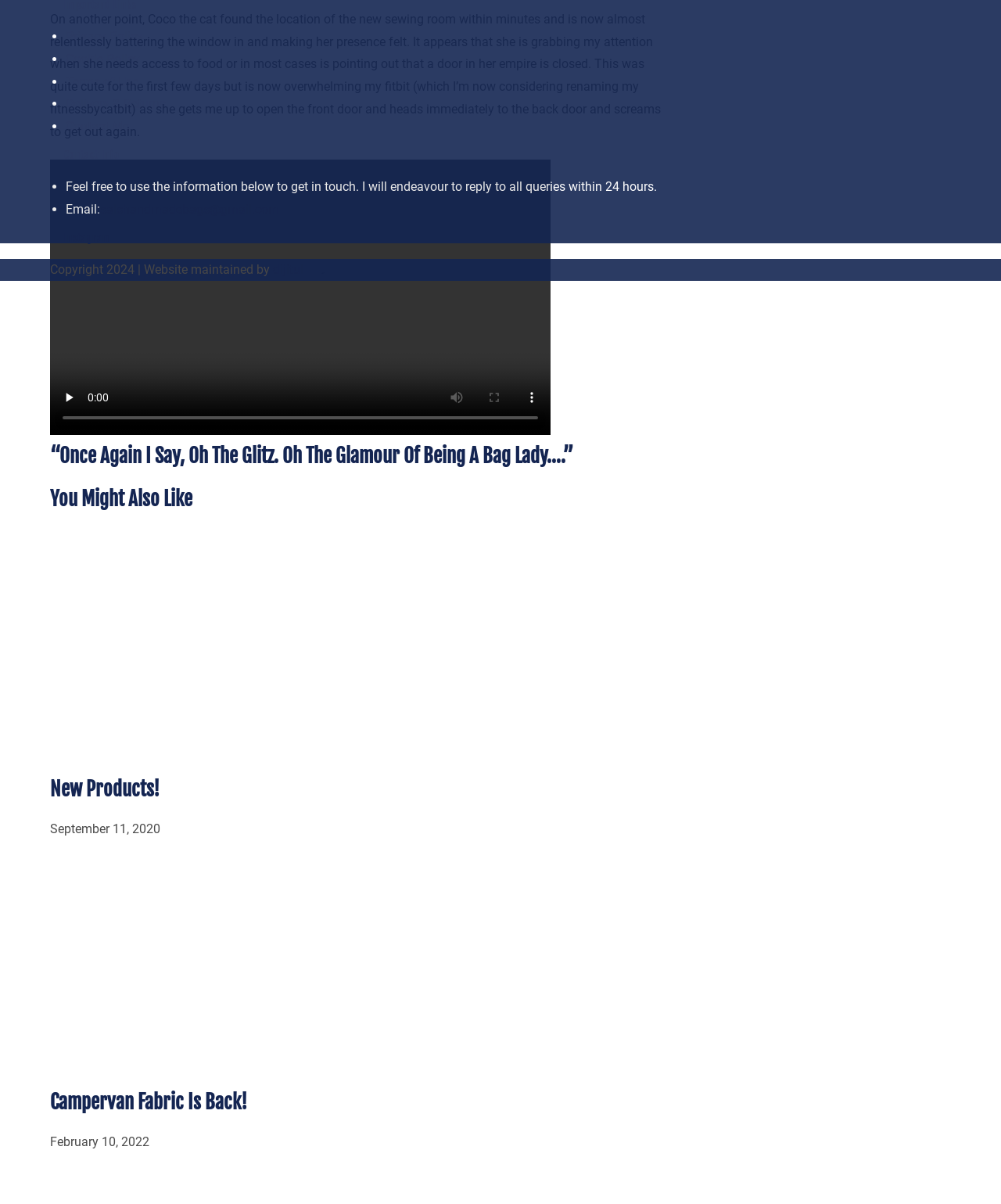Locate the bounding box coordinates of the area where you should click to accomplish the instruction: "read more about the article New Products!".

[0.05, 0.529, 0.284, 0.542]